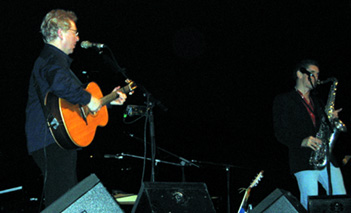Answer succinctly with a single word or phrase:
What is the atmosphere of the concert scene?

Intimate and joyous